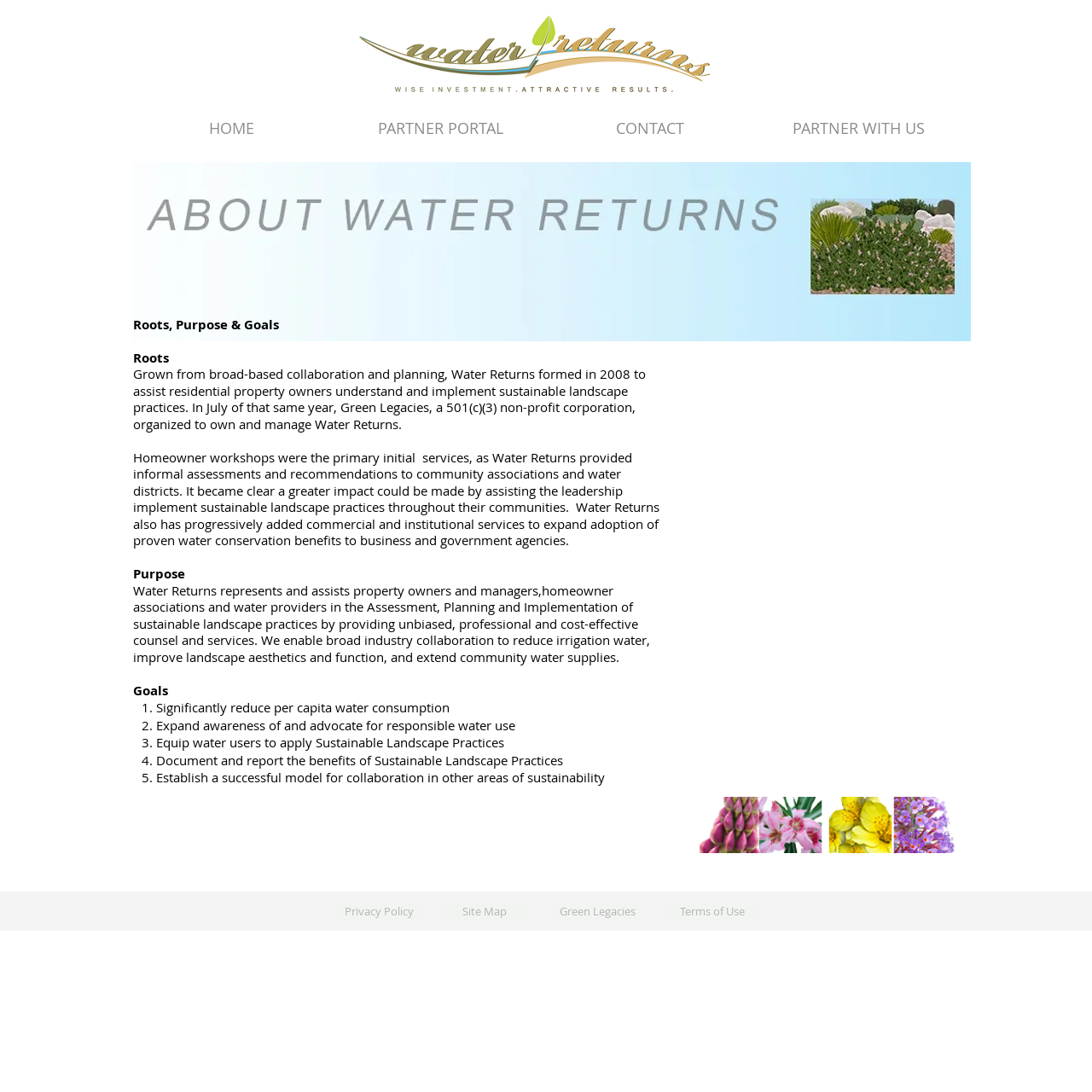Summarize the webpage with a detailed and informative caption.

The webpage is about Water Returns Roots Purpose and Goals. At the top left corner, there is a logo of Water Returns, which is an image with a link to the website's homepage. Next to the logo, there is a navigation menu with four links: HOME, PARTNER PORTAL, CONTACT, and PARTNER WITH US.

Below the navigation menu, there is a main content area that occupies most of the page. The content is divided into several sections. The first section has a title "Roots, Purpose & Goals" and a brief introduction to Water Returns, which was formed in 2008 to assist residential property owners in understanding and implementing sustainable landscape practices.

The next section describes the services provided by Water Returns, including homeowner workshops, assessments, and recommendations to community associations and water districts. The text also explains how Water Returns has expanded its services to commercial and institutional clients.

The following section outlines the purpose and goals of Water Returns. The purpose is to represent and assist property owners and managers, homeowner associations, and water providers in the assessment, planning, and implementation of sustainable landscape practices. The goals are listed in a numbered list, which includes significantly reducing per capita water consumption, expanding awareness of responsible water use, equipping water users to apply sustainable landscape practices, documenting and reporting the benefits of these practices, and establishing a successful model for collaboration in other areas of sustainability.

At the bottom of the page, there are four feature sections: Feature Partner, Feature Topics & Tips, Feature News & Events, and Feature Projects. Each section has a link to more information.

Finally, at the very bottom of the page, there is a content information section with links to Privacy Policy, Site Map, Green Legacies, and Terms of Use.